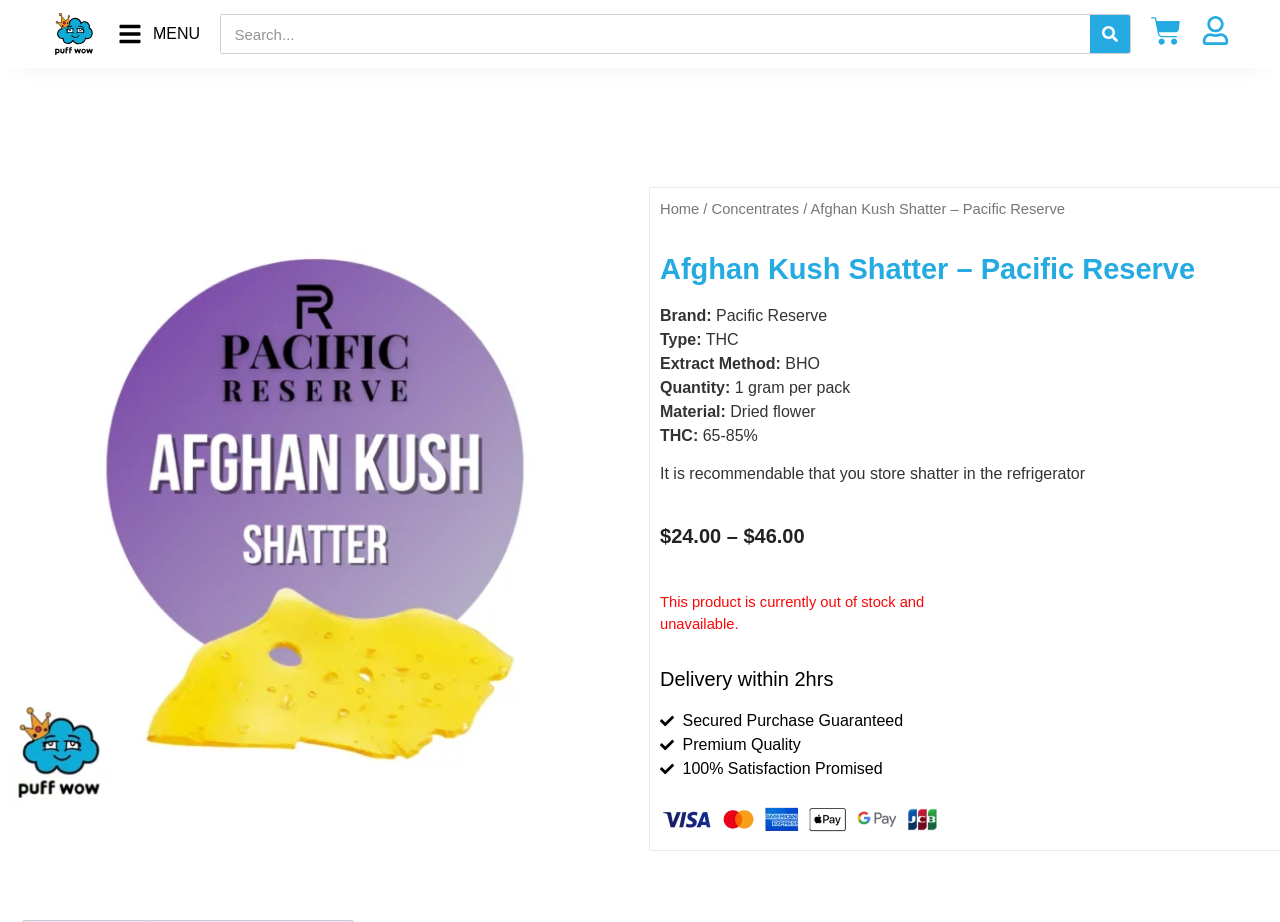Answer the following query with a single word or phrase:
Is the product currently in stock?

No